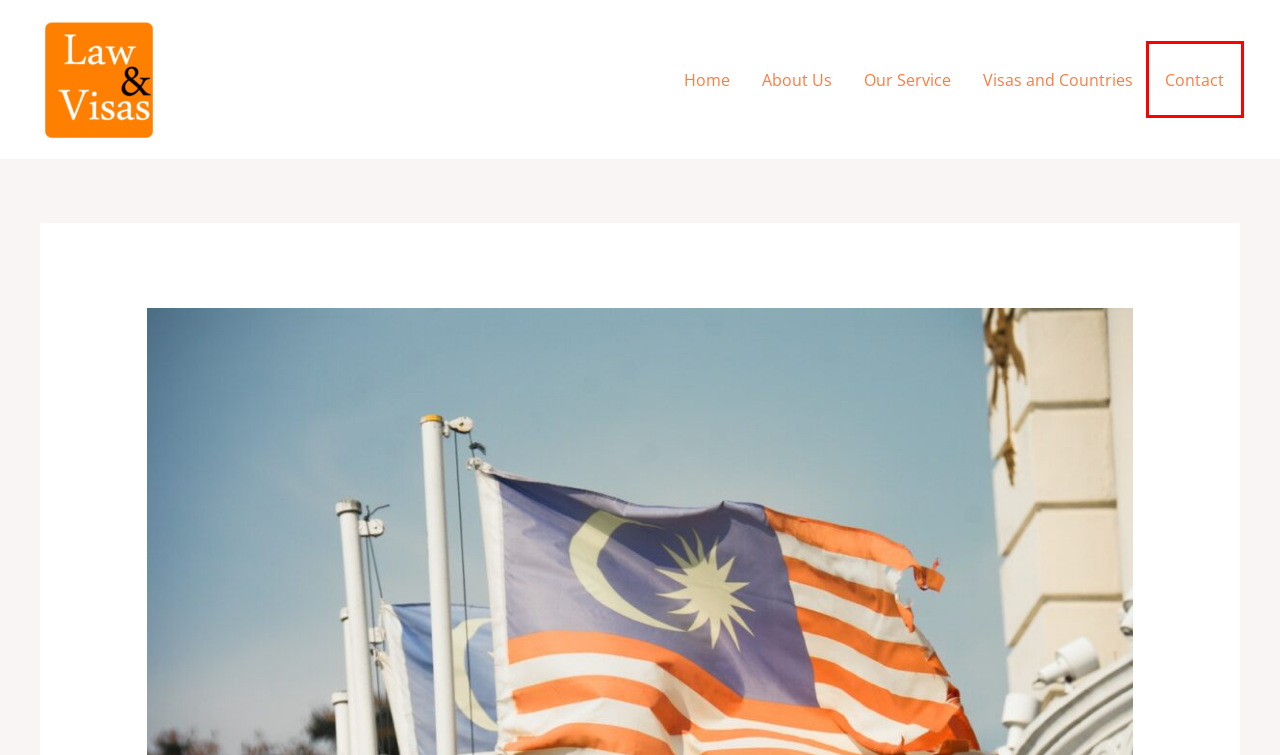Using the screenshot of a webpage with a red bounding box, pick the webpage description that most accurately represents the new webpage after the element inside the red box is clicked. Here are the candidates:
A. Our Services | Visa Help | Visa Appeal & Immigration | Lawandvisas
B. Contact us | Immigration Lawyers In Nigeria
C. Understanding the Denmark Visa Refusal Appeal Process
D. Visas and Countries - lawandvisas.com
E. How to Contact Law and Visas - Complaint Procedure
F. Ololade, Author at lawandvisas.com
G. Blog
H. Visa Application | Immigration Lawyer in Nigeria | Lawndvisas.com

B